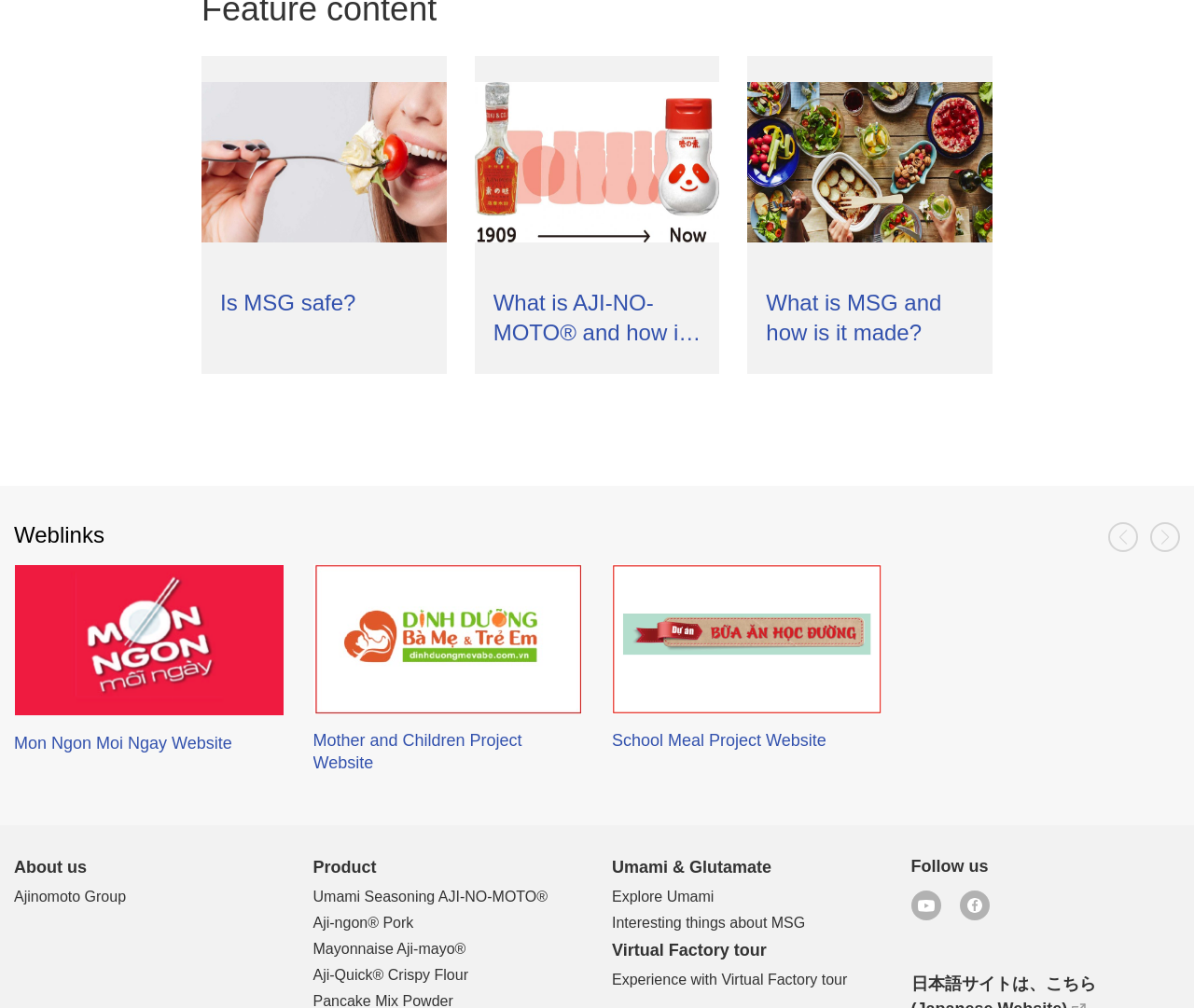Look at the image and answer the question in detail:
What is the topic of the first link?

The first link on the webpage has the text 'Is MSG safe?' which suggests that the topic of the link is the safety of MSG.